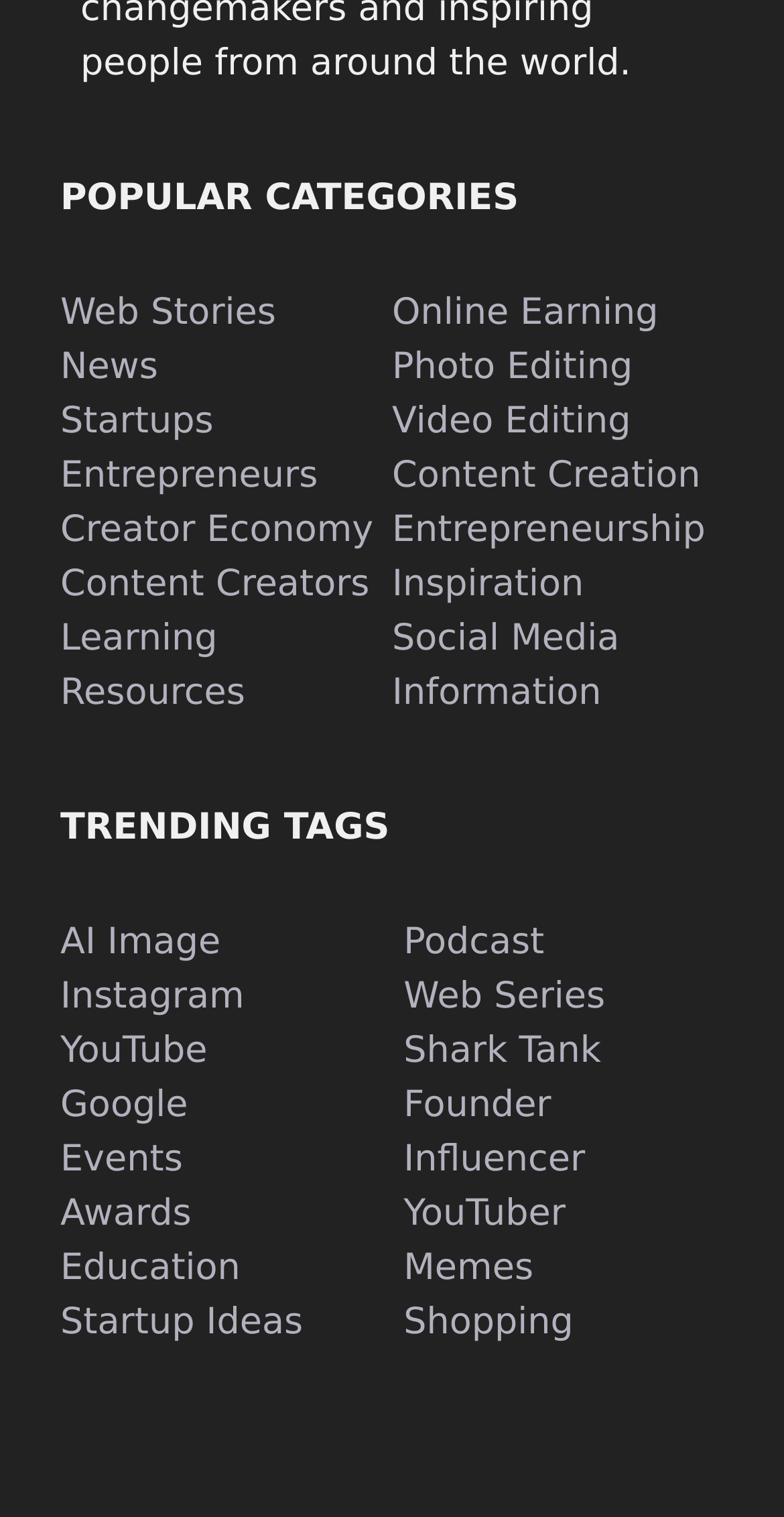Determine the coordinates of the bounding box for the clickable area needed to execute this instruction: "Click on Web Stories".

[0.077, 0.192, 0.352, 0.22]